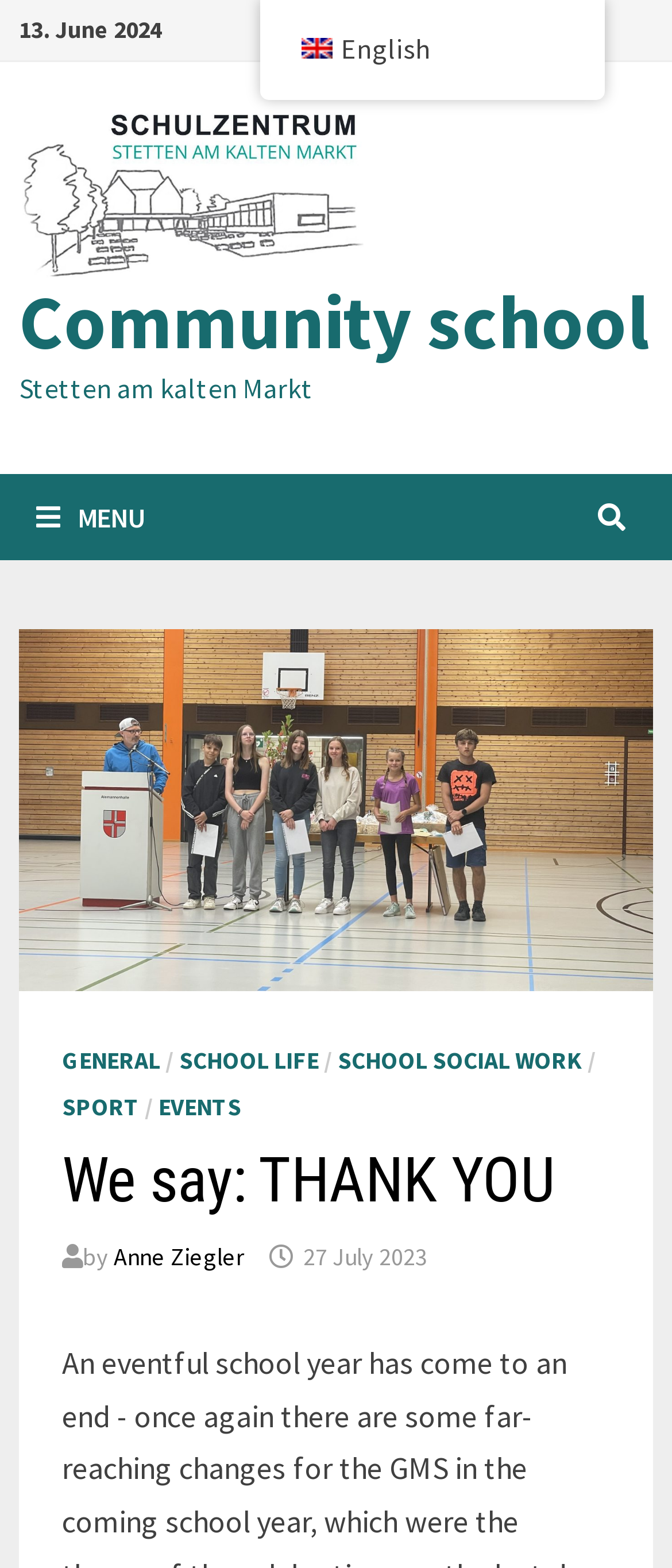For the given element description Community school, determine the bounding box coordinates of the UI element. The coordinates should follow the format (top-left x, top-left y, bottom-right x, bottom-right y) and be within the range of 0 to 1.

[0.029, 0.174, 0.967, 0.235]